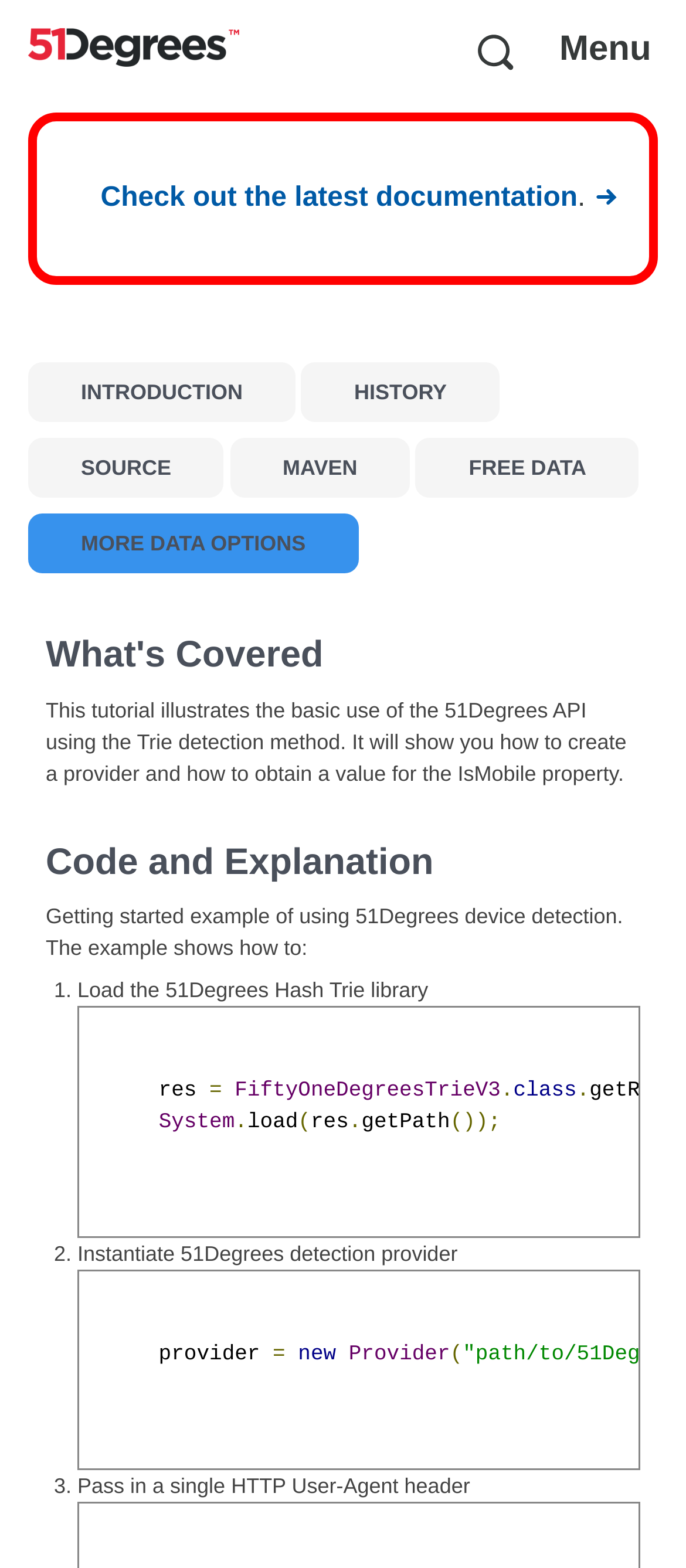Answer the question below with a single word or a brief phrase: 
What is the title of the first heading?

What's Covered